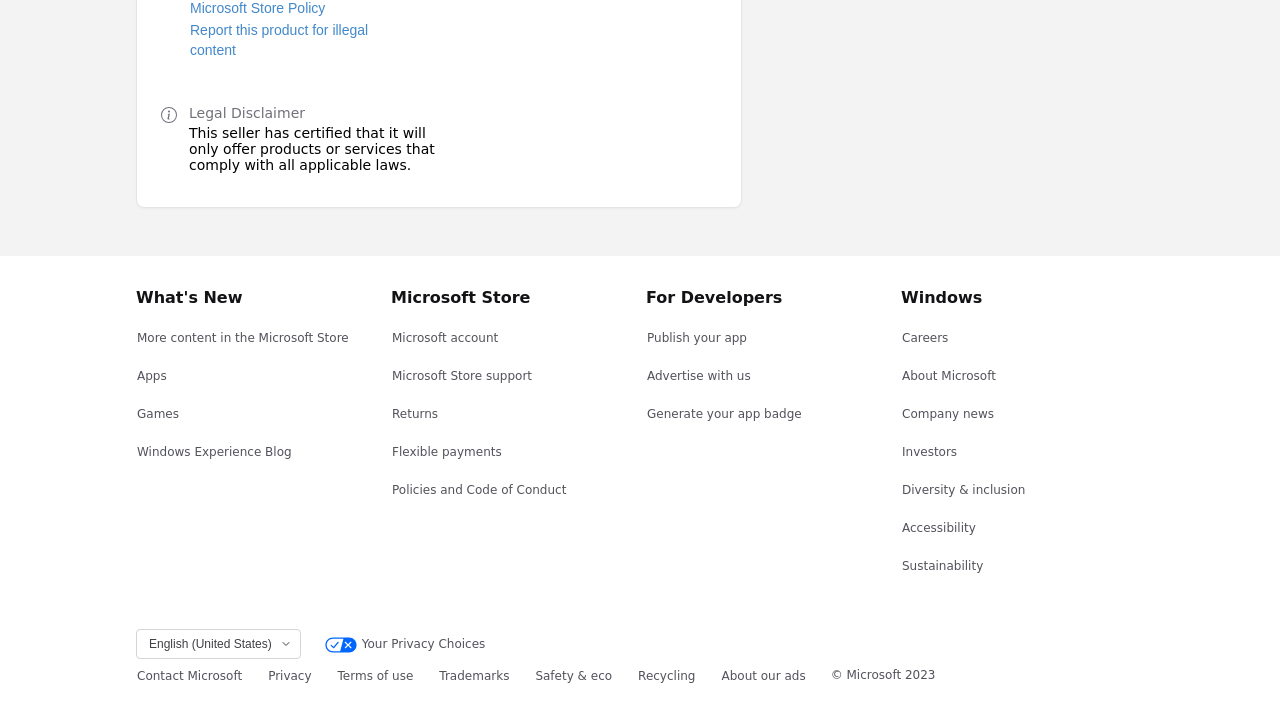Locate the bounding box coordinates of the clickable element to fulfill the following instruction: "Contact Microsoft". Provide the coordinates as four float numbers between 0 and 1 in the format [left, top, right, bottom].

[0.106, 0.924, 0.19, 0.966]